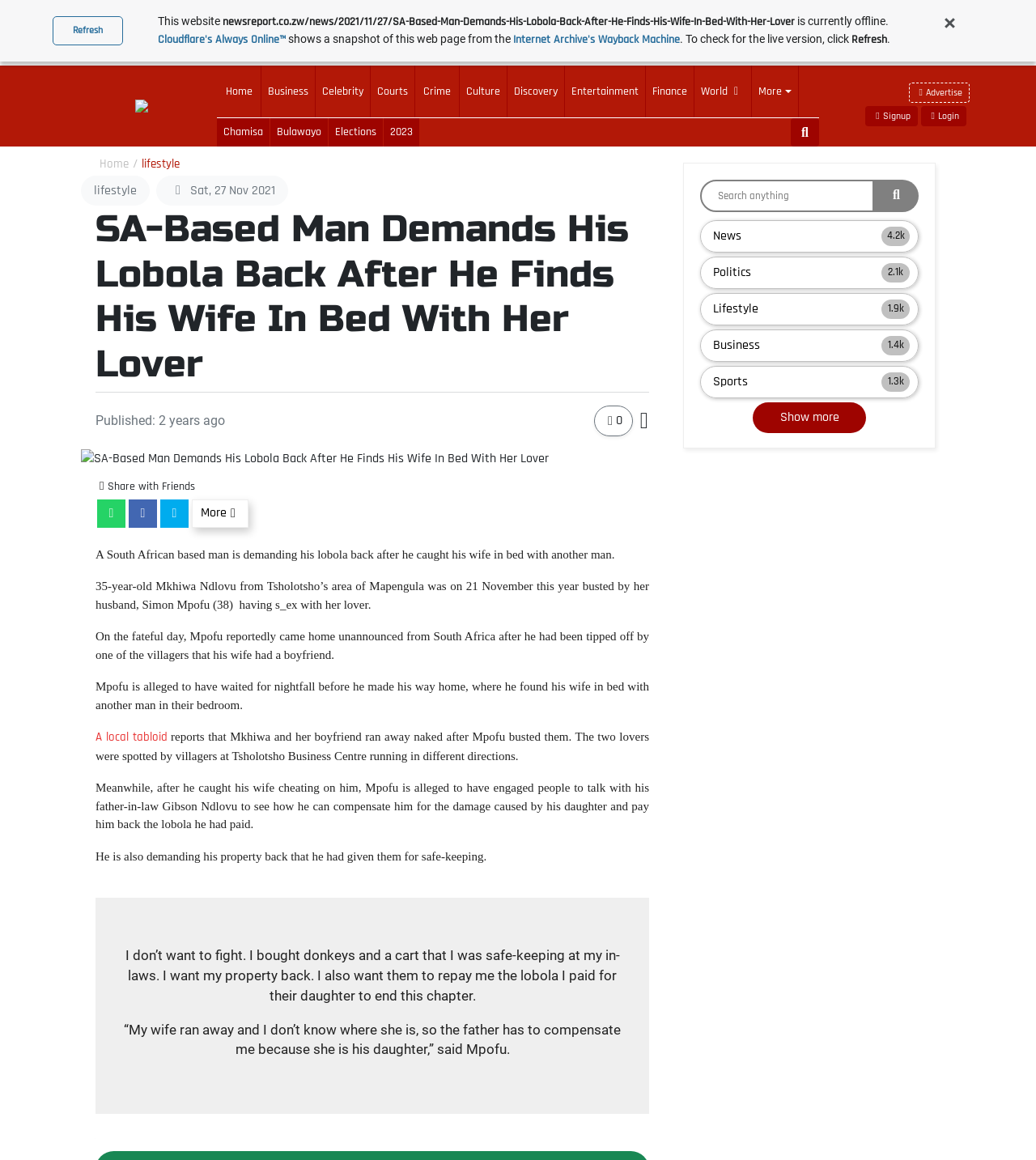What is the name of Mkhiwa's husband?
Please answer the question with a single word or phrase, referencing the image.

Simon Mpofu